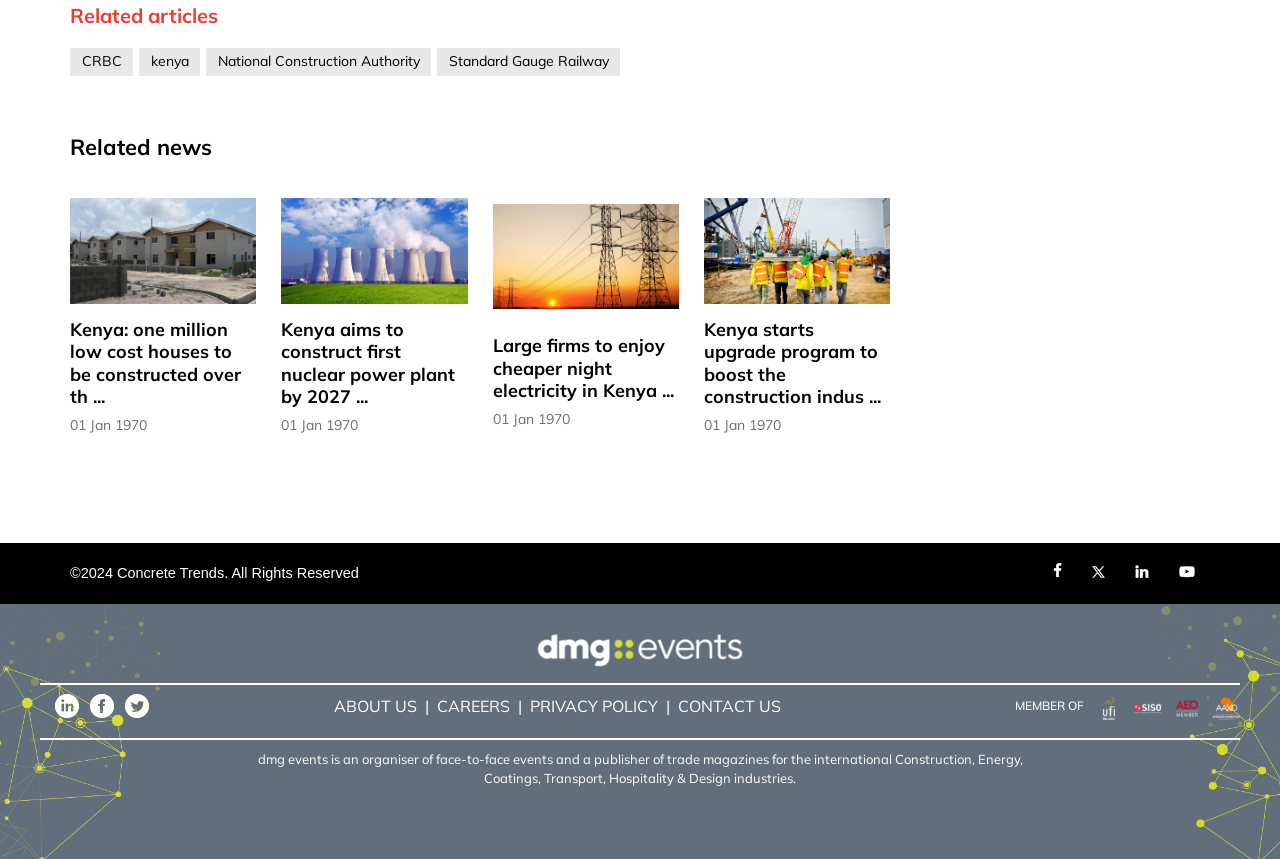Give a concise answer using one word or a phrase to the following question:
What type of images are displayed on this webpage?

News article images